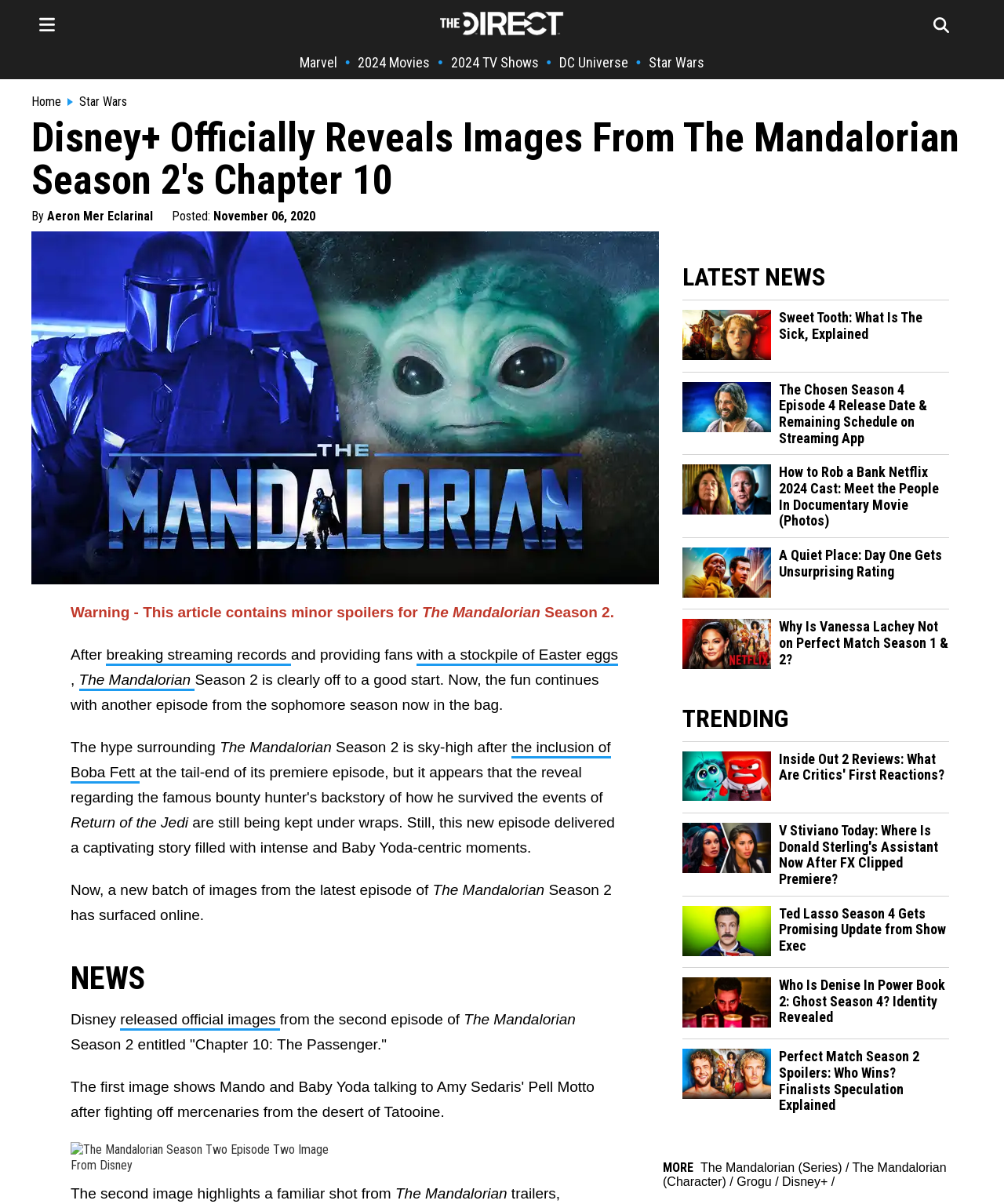What is the name of the character referred to as 'Baby Yoda'?
Answer with a single word or phrase by referring to the visual content.

Not mentioned